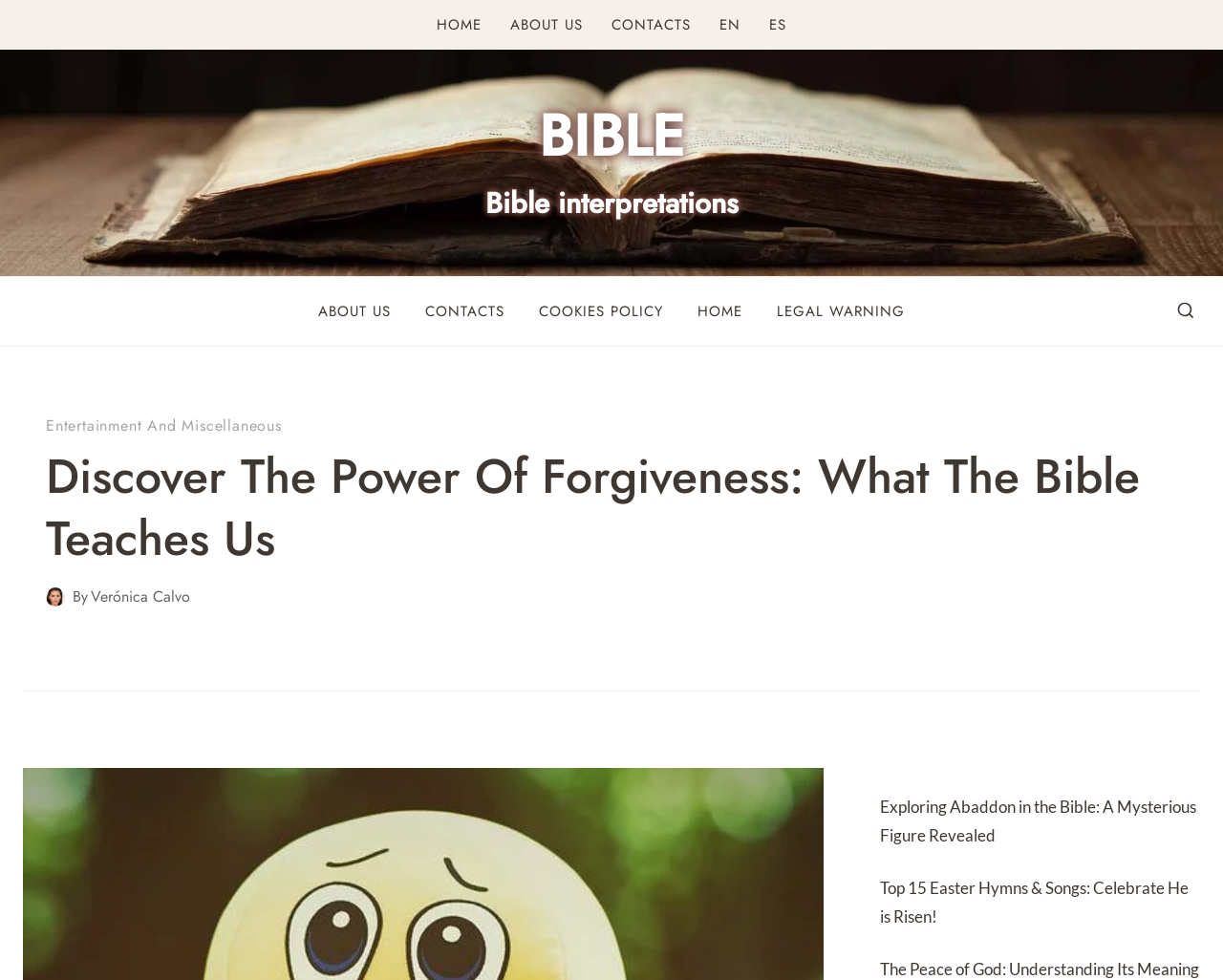Identify the bounding box of the UI element described as follows: "input value="Search" name="s" value="Search"". Provide the coordinates as four float numbers in the range of 0 to 1 [left, top, right, bottom].

None